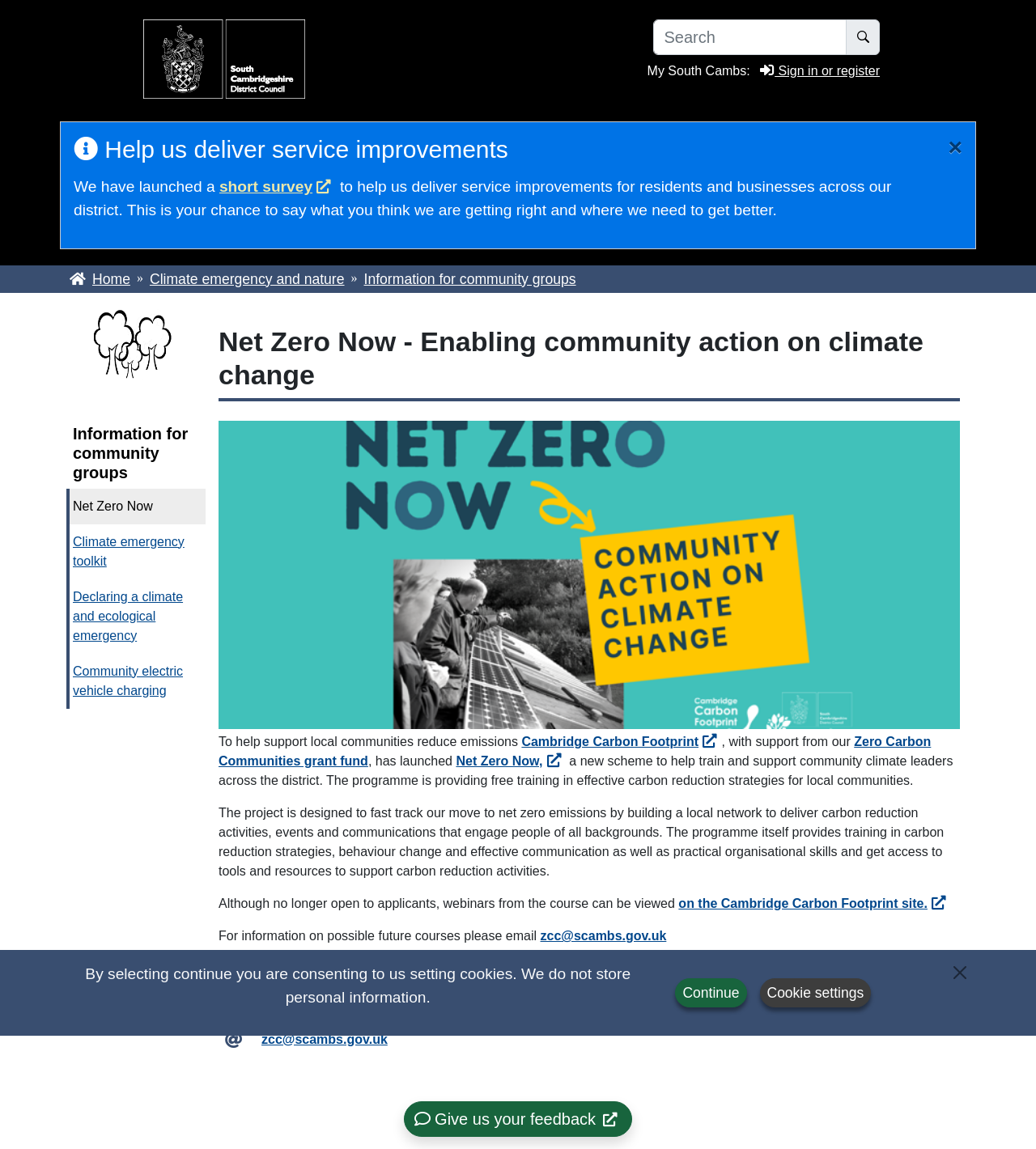What is the email address for inquiring about future courses?
Refer to the image and provide a one-word or short phrase answer.

zcc@scambs.gov.uk